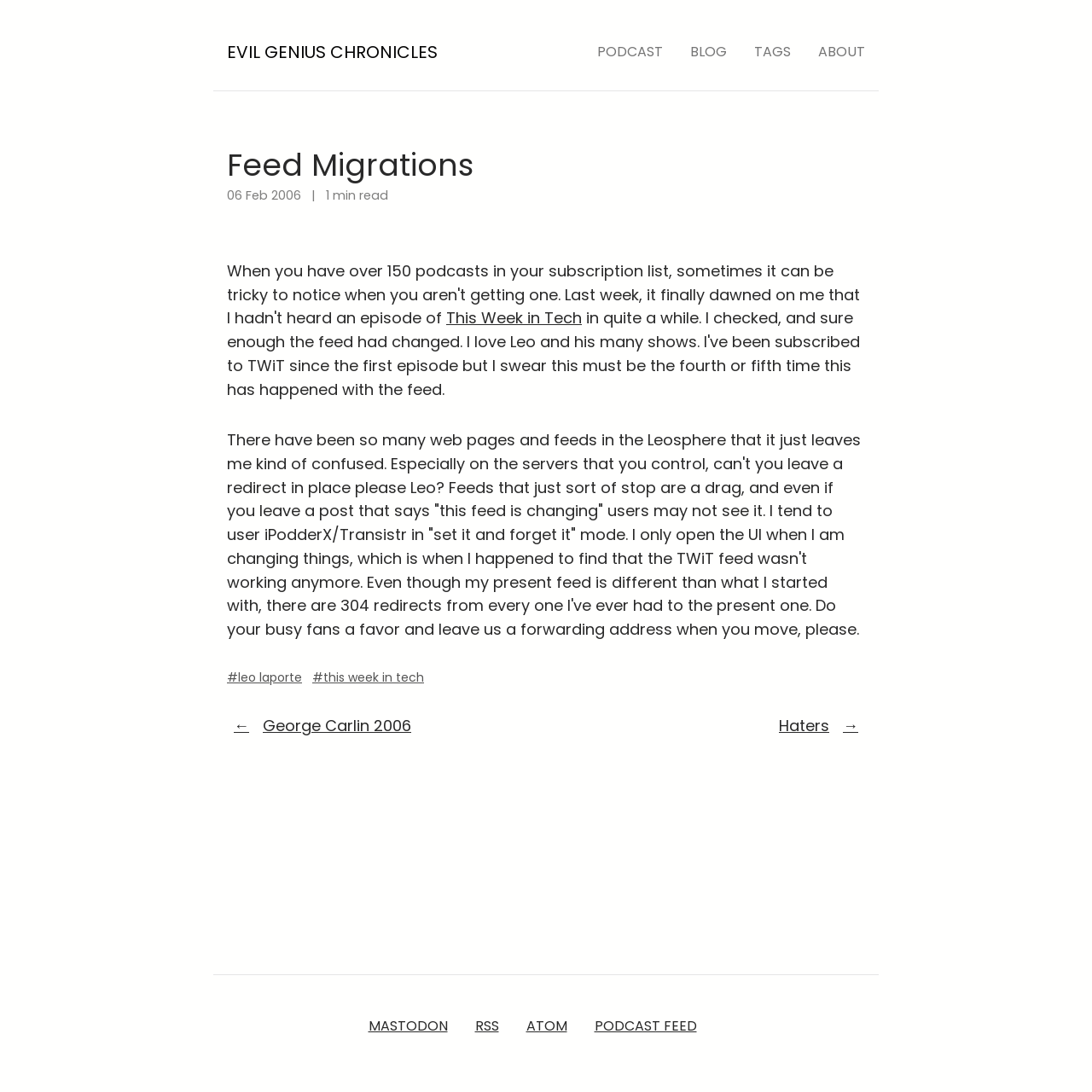Predict the bounding box of the UI element based on the description: "Evil Genius Chronicles". The coordinates should be four float numbers between 0 and 1, formatted as [left, top, right, bottom].

[0.208, 0.037, 0.401, 0.059]